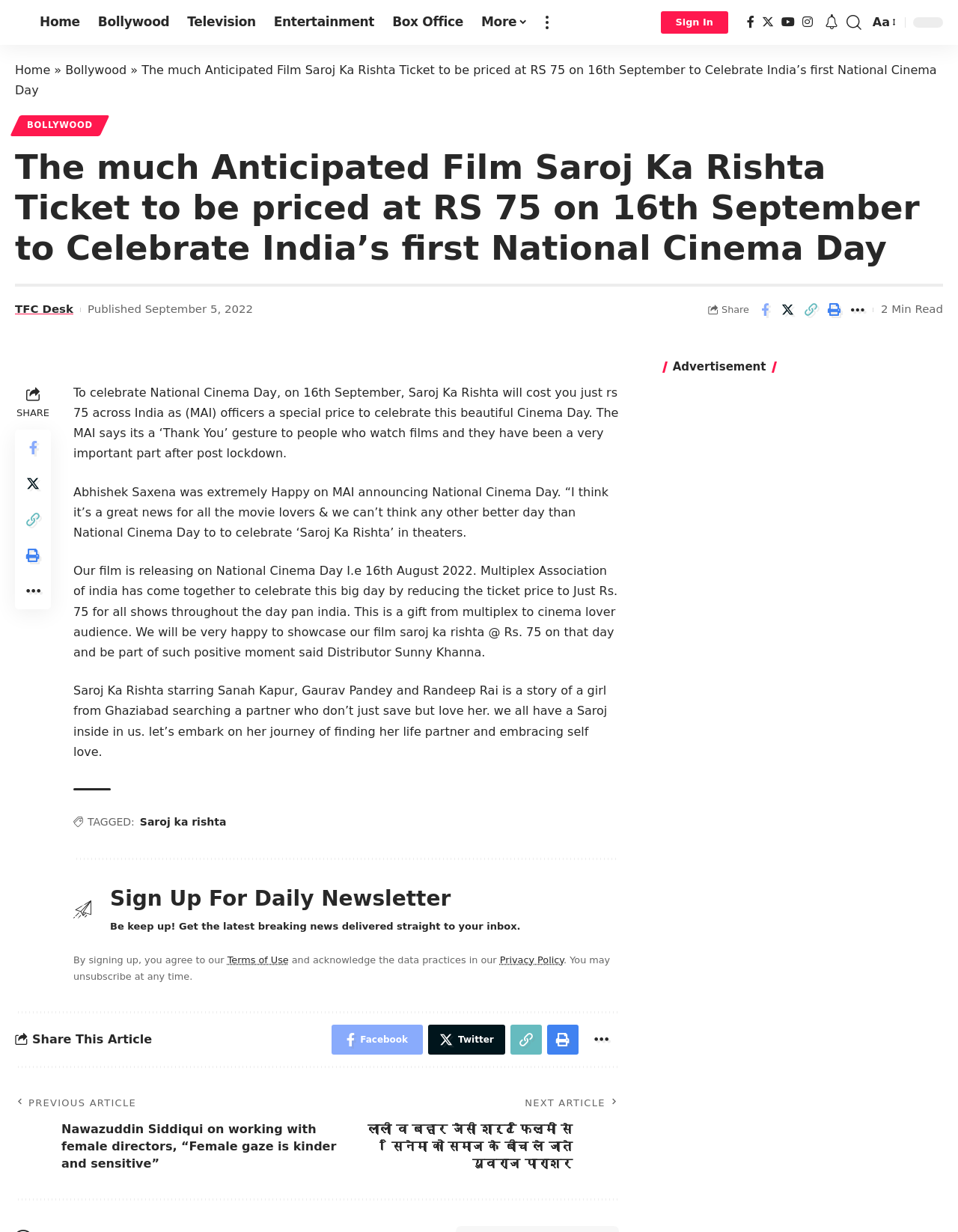Please specify the coordinates of the bounding box for the element that should be clicked to carry out this instruction: "Search". The coordinates must be four float numbers between 0 and 1, formatted as [left, top, right, bottom].

[0.883, 0.0, 0.899, 0.036]